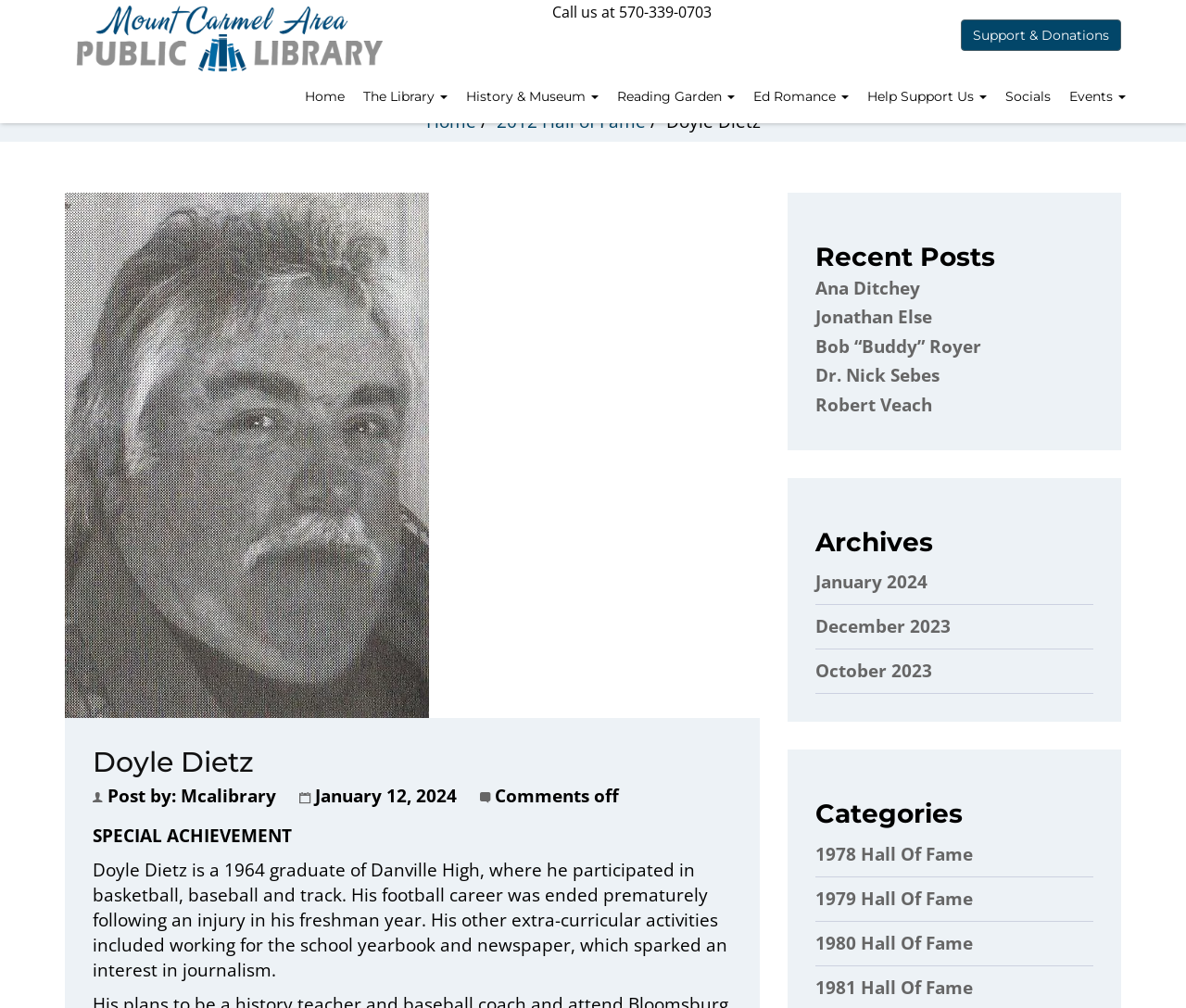Give a concise answer using only one word or phrase for this question:
What are the categories listed on the right side of the webpage?

Hall Of Fame years